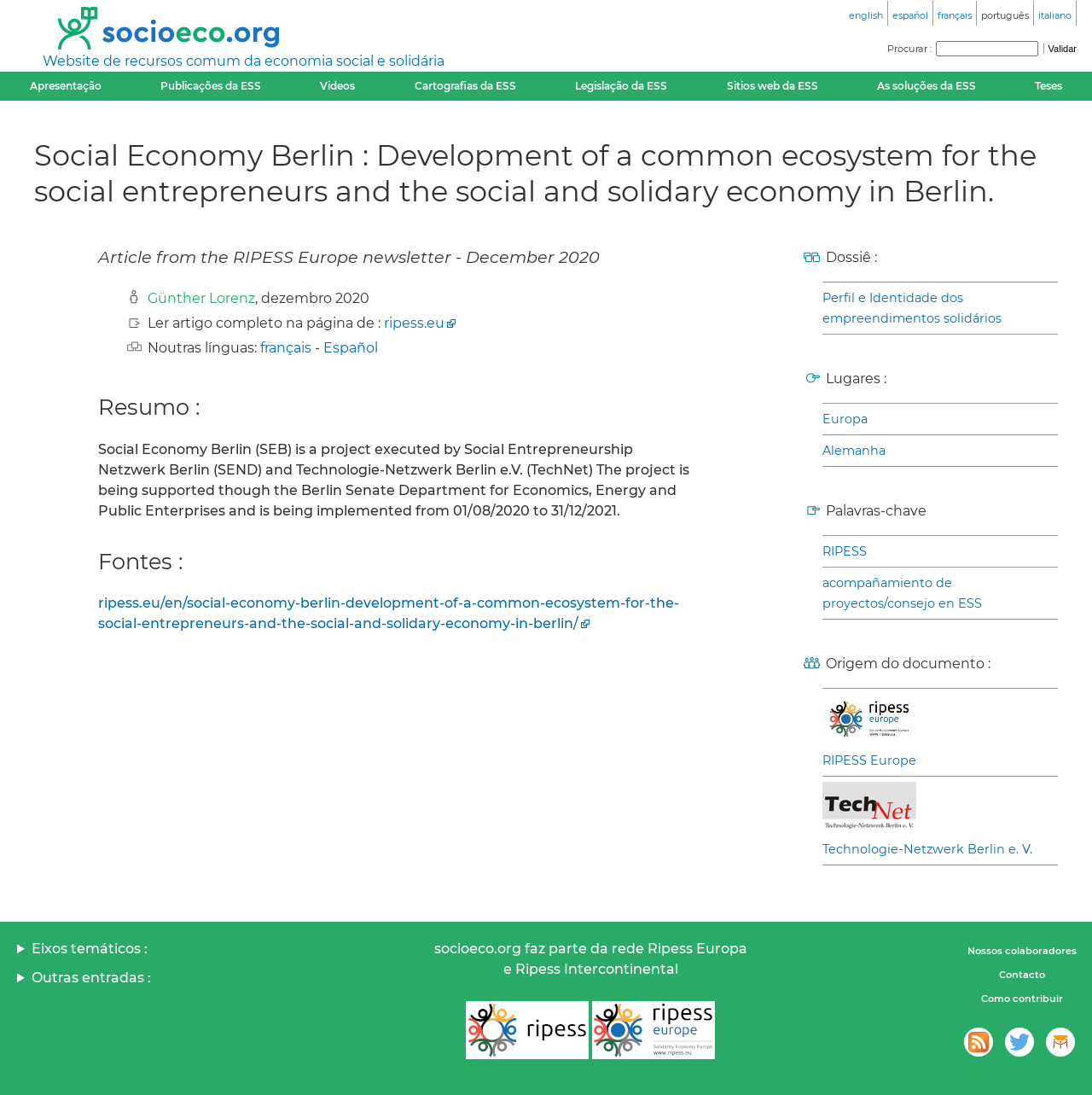Find the bounding box coordinates of the element's region that should be clicked in order to follow the given instruction: "Search for something". The coordinates should consist of four float numbers between 0 and 1, i.e., [left, top, right, bottom].

None